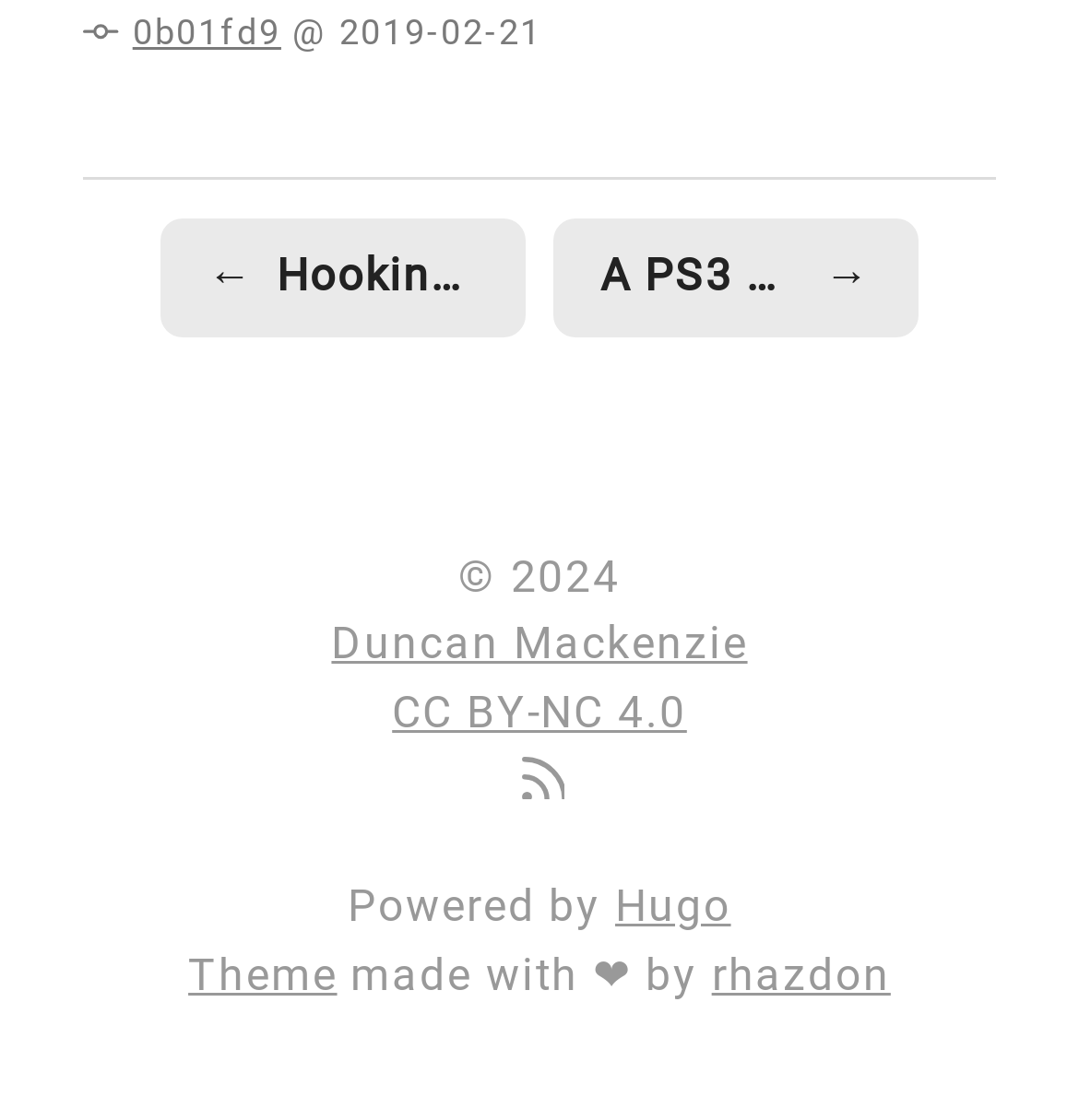Using the provided element description: "Duncan Mackenzie", determine the bounding box coordinates of the corresponding UI element in the screenshot.

[0.307, 0.551, 0.693, 0.598]